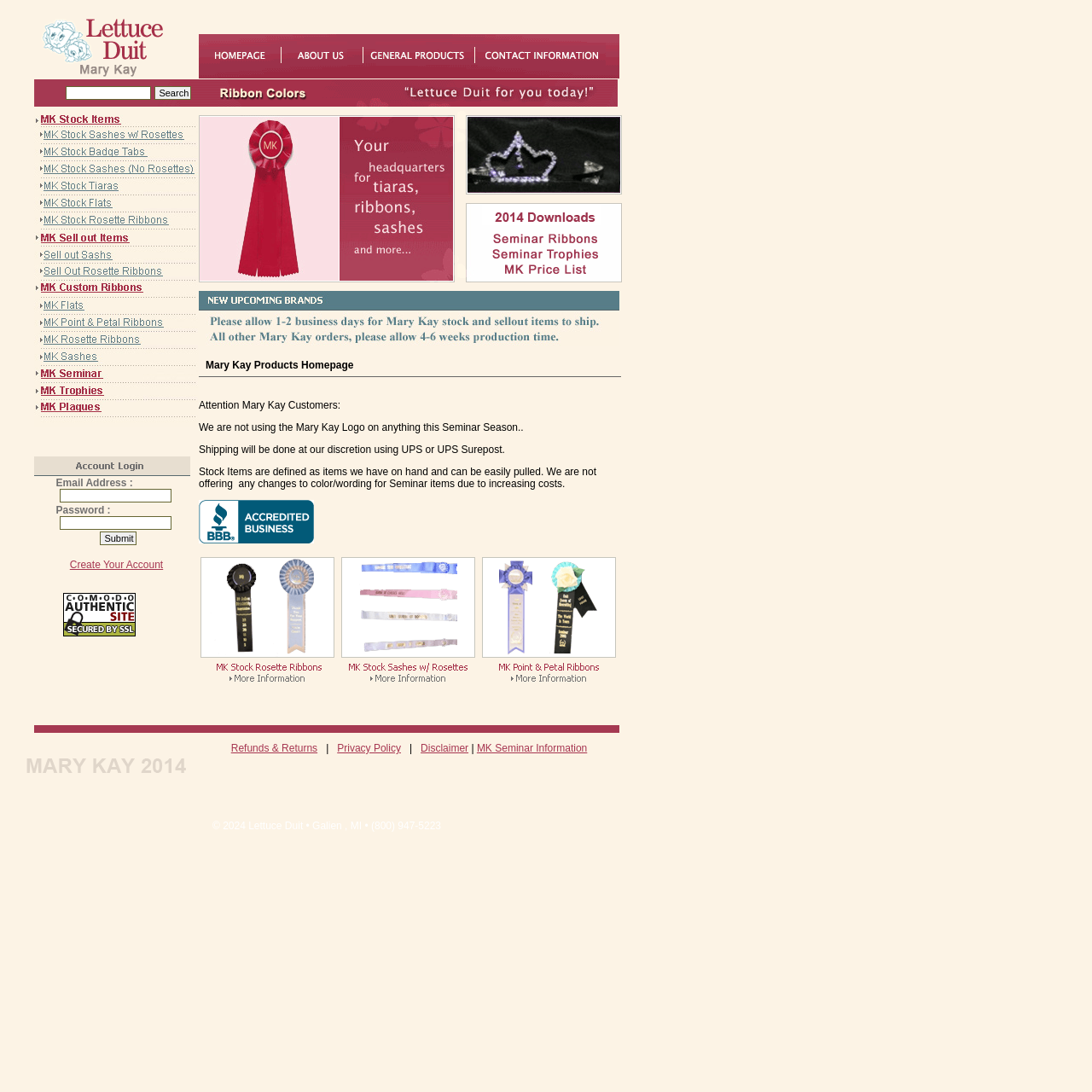Determine the bounding box coordinates of the clickable area required to perform the following instruction: "Submit the form". The coordinates should be represented as four float numbers between 0 and 1: [left, top, right, bottom].

[0.092, 0.487, 0.125, 0.499]